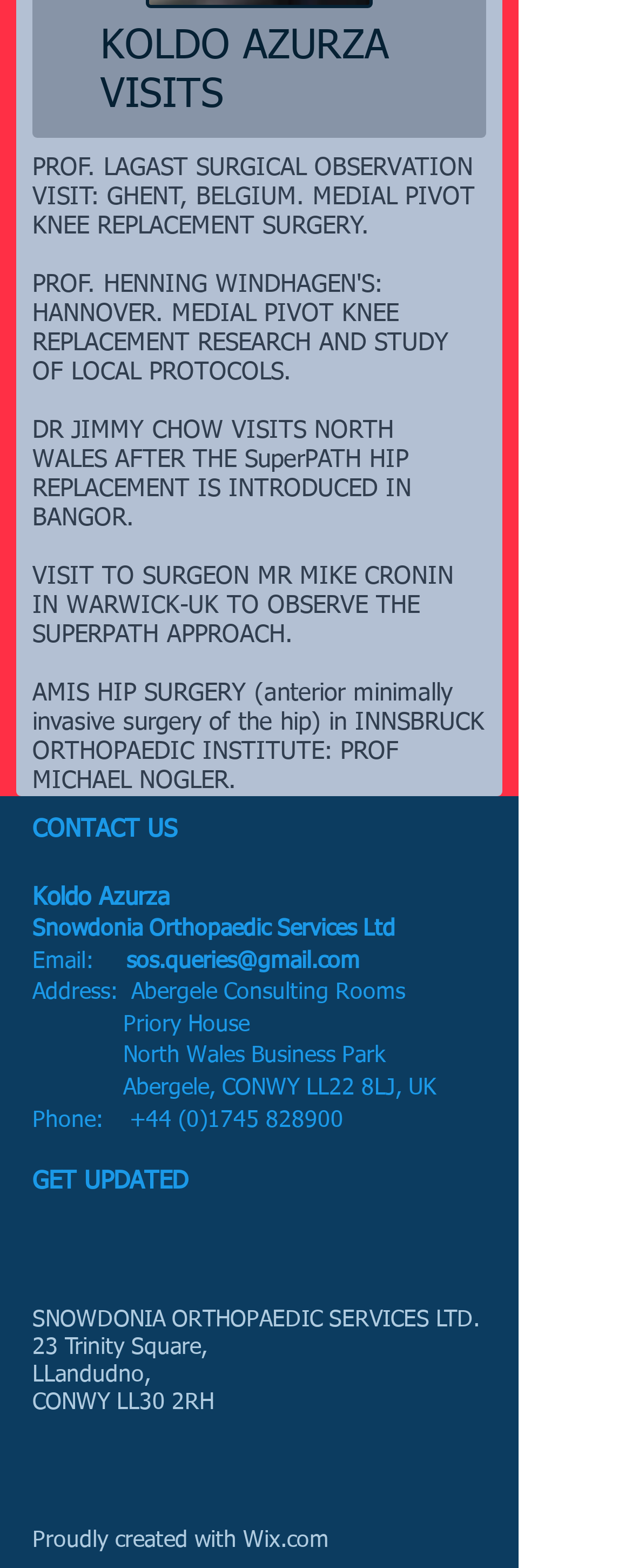Using the information in the image, give a comprehensive answer to the question: 
What is the location of the Abergele Consulting Rooms?

I found the answer by looking at the StaticText element with the text 'North Wales Business Park' which is located in the address section of the webpage, indicating the location of the Abergele Consulting Rooms.